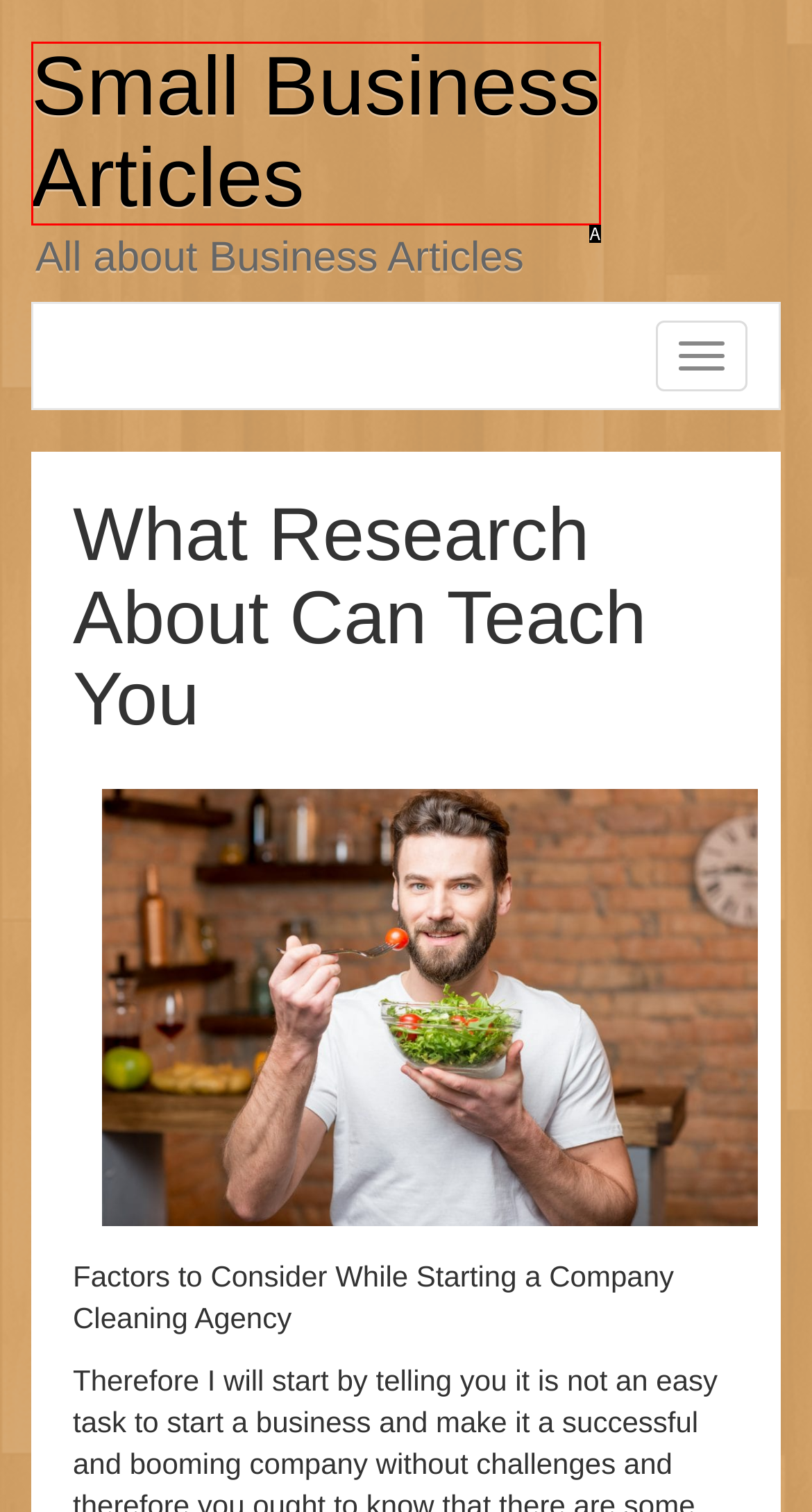Identify which HTML element matches the description: Small Business Articles
Provide your answer in the form of the letter of the correct option from the listed choices.

A